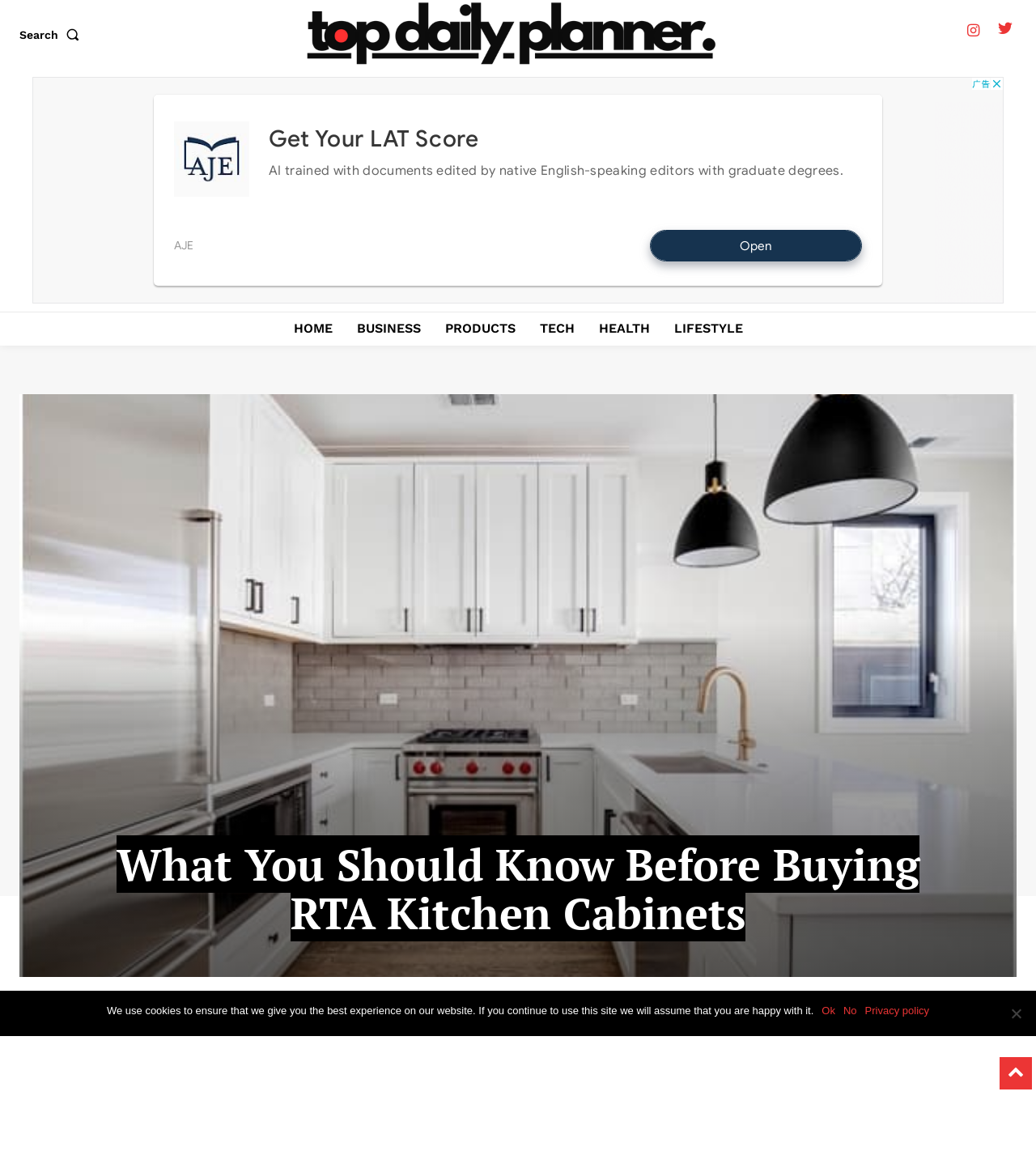What is the purpose of the website?
Look at the screenshot and provide an in-depth answer.

Based on the webpage structure and content, it appears that the website is focused on providing information and guidance on RTA kitchen cabinets, specifically what to know before buying them.